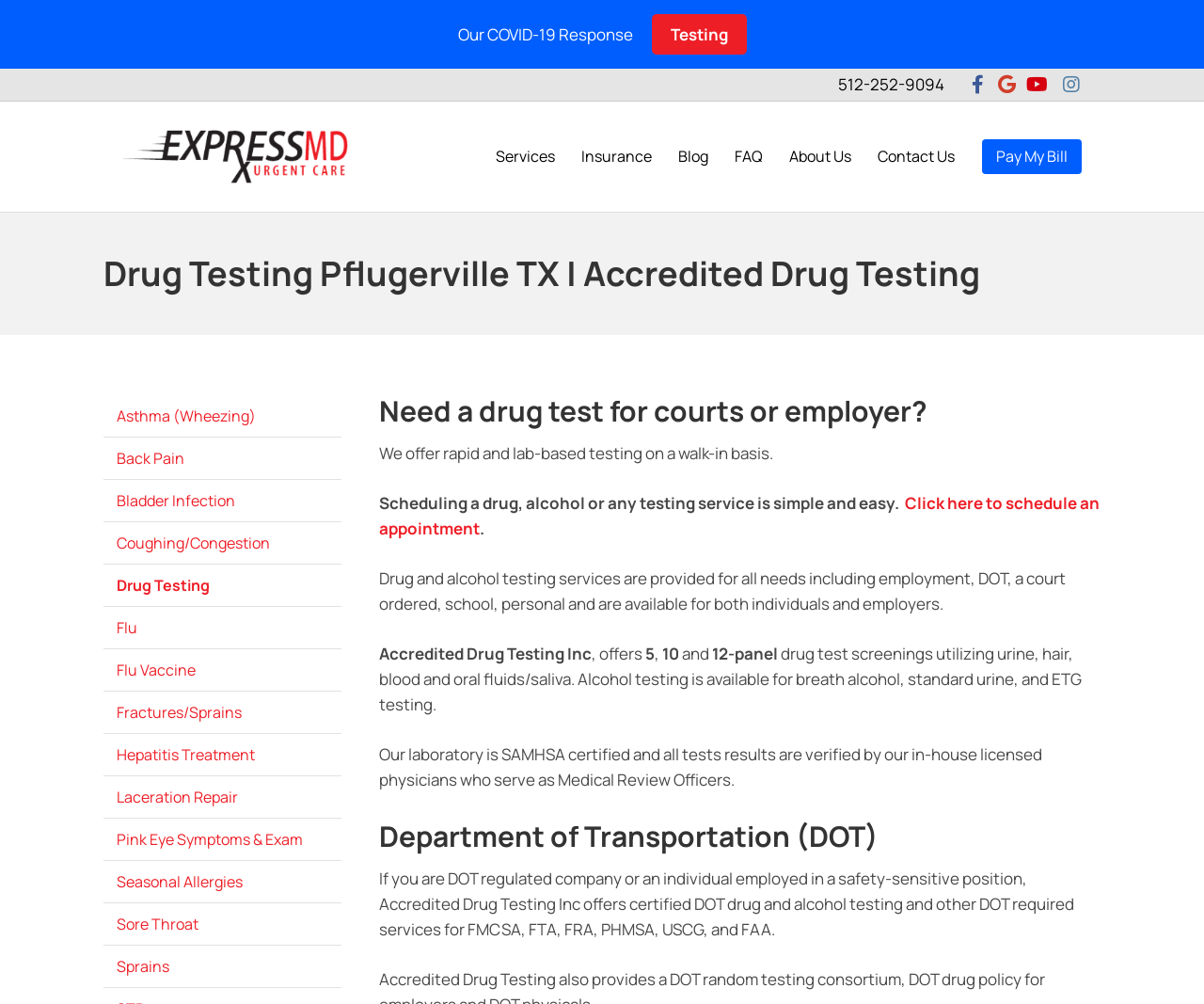Please find and give the text of the main heading on the webpage.

Drug Testing Pflugerville TX | Accredited Drug Testing